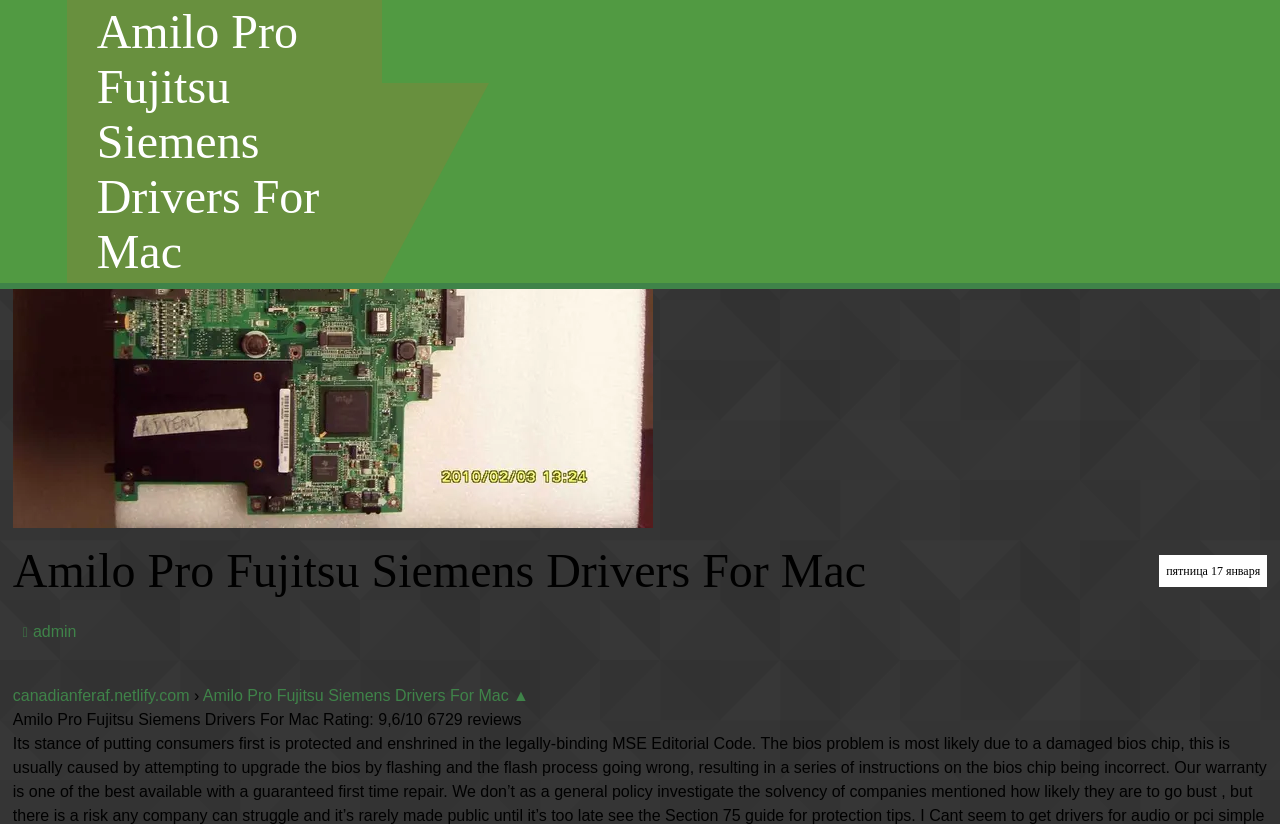Calculate the bounding box coordinates for the UI element based on the following description: "canadianferaf.netlify.com". Ensure the coordinates are four float numbers between 0 and 1, i.e., [left, top, right, bottom].

[0.01, 0.834, 0.148, 0.854]